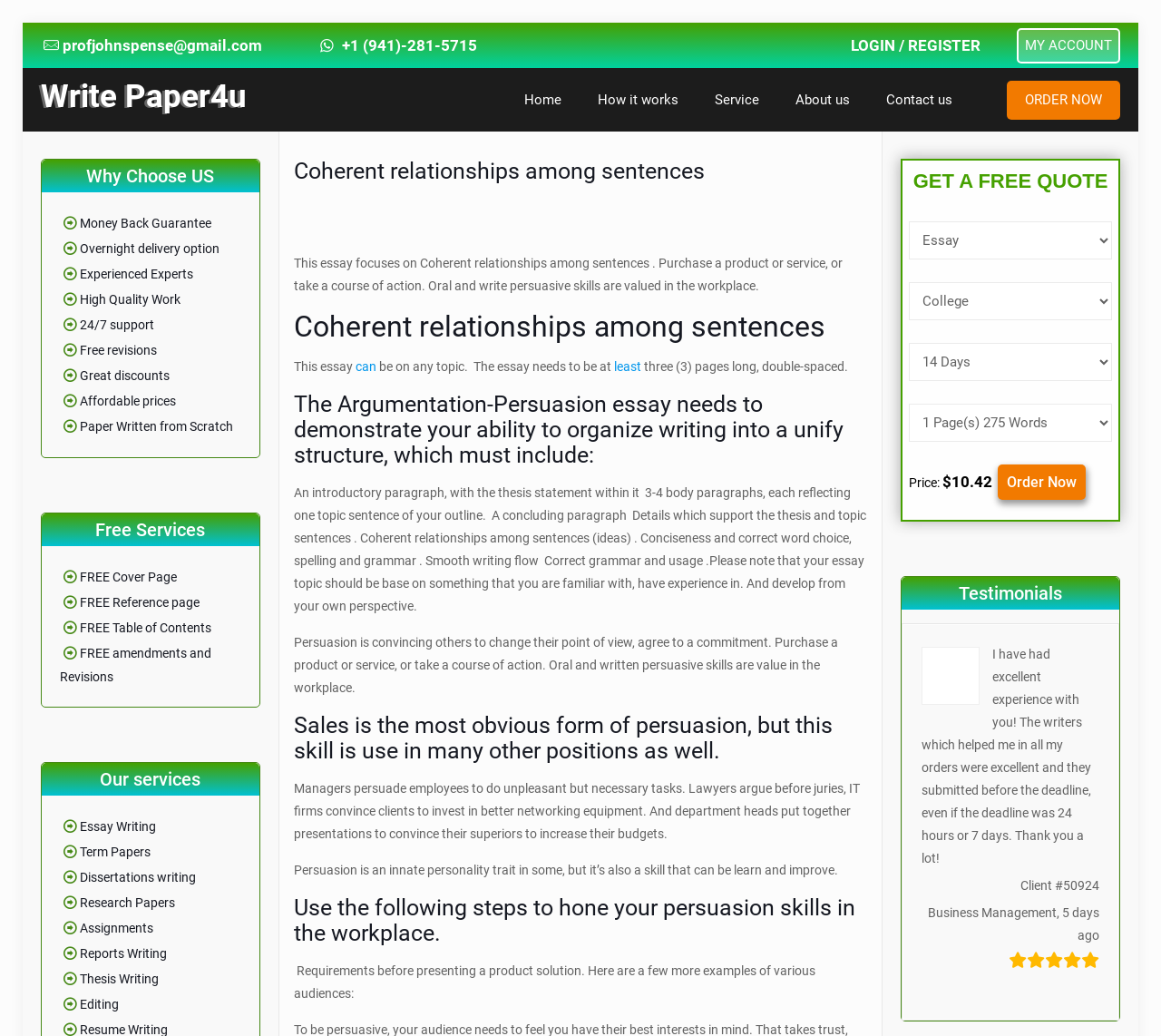Generate a comprehensive caption for the webpage you are viewing.

This webpage is about WritePaper4u.com, a writing service that offers various academic writing solutions. At the top of the page, there are several links, including "LOGIN", "REGISTER", "MY ACCOUNT", and "Write Paper4u", which are positioned horizontally across the screen. Below these links, there is a navigation menu with options like "Home", "How it works", "Service", "About us", and "Contact us".

The main content of the page is divided into several sections. The first section has a heading "Coherent relationships among sentences" and provides information about writing persuasive essays. This section includes several paragraphs of text, with headings and links scattered throughout.

To the left of the main content, there are three columns of text, each with its own heading. The first column is titled "Why Choose US" and lists several benefits of using the service, including a money-back guarantee, overnight delivery, and high-quality work. The second column is titled "Free Services" and lists several free services offered, including a free cover page, reference page, and table of contents. The third column is titled "Our services" and lists several types of writing services offered, including research papers, assignments, reports, thesis writing, and editing.

Below the main content, there is a section titled "GET A FREE QUOTE" with several comboboxes and a button to "Order Now". This section appears to be a form for users to request a quote for a writing service.

Finally, at the bottom of the page, there is a section titled "Testimonials" with a quote from a satisfied customer and information about their order.